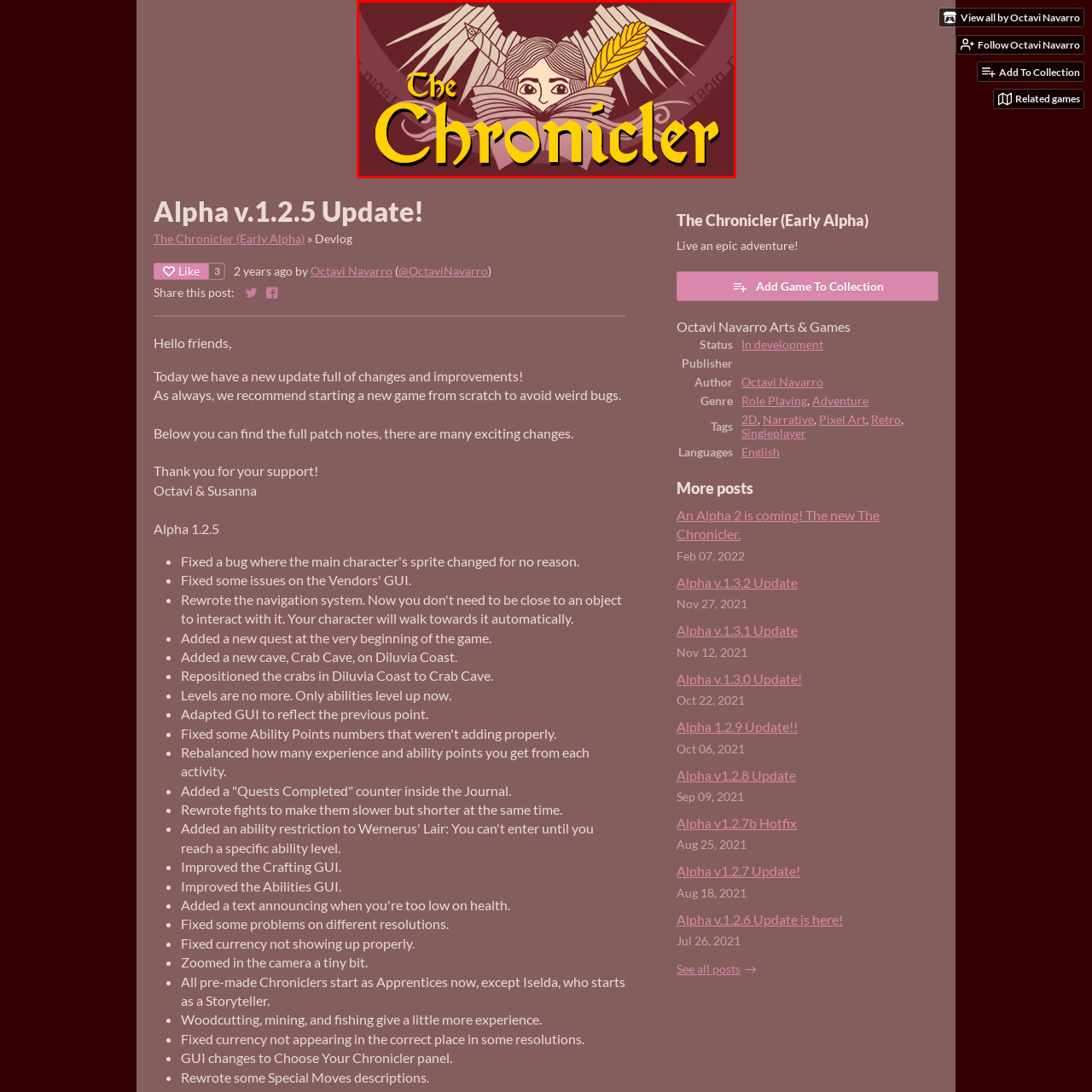What is surrounding the character in the illustration?
Observe the image within the red bounding box and give a detailed and thorough answer to the question.

The character in the illustration is surrounded by dynamic wings, which convey a sense of creativity and storytelling, suggesting that the game 'The Chronicler' is about crafting and sharing epic narratives.